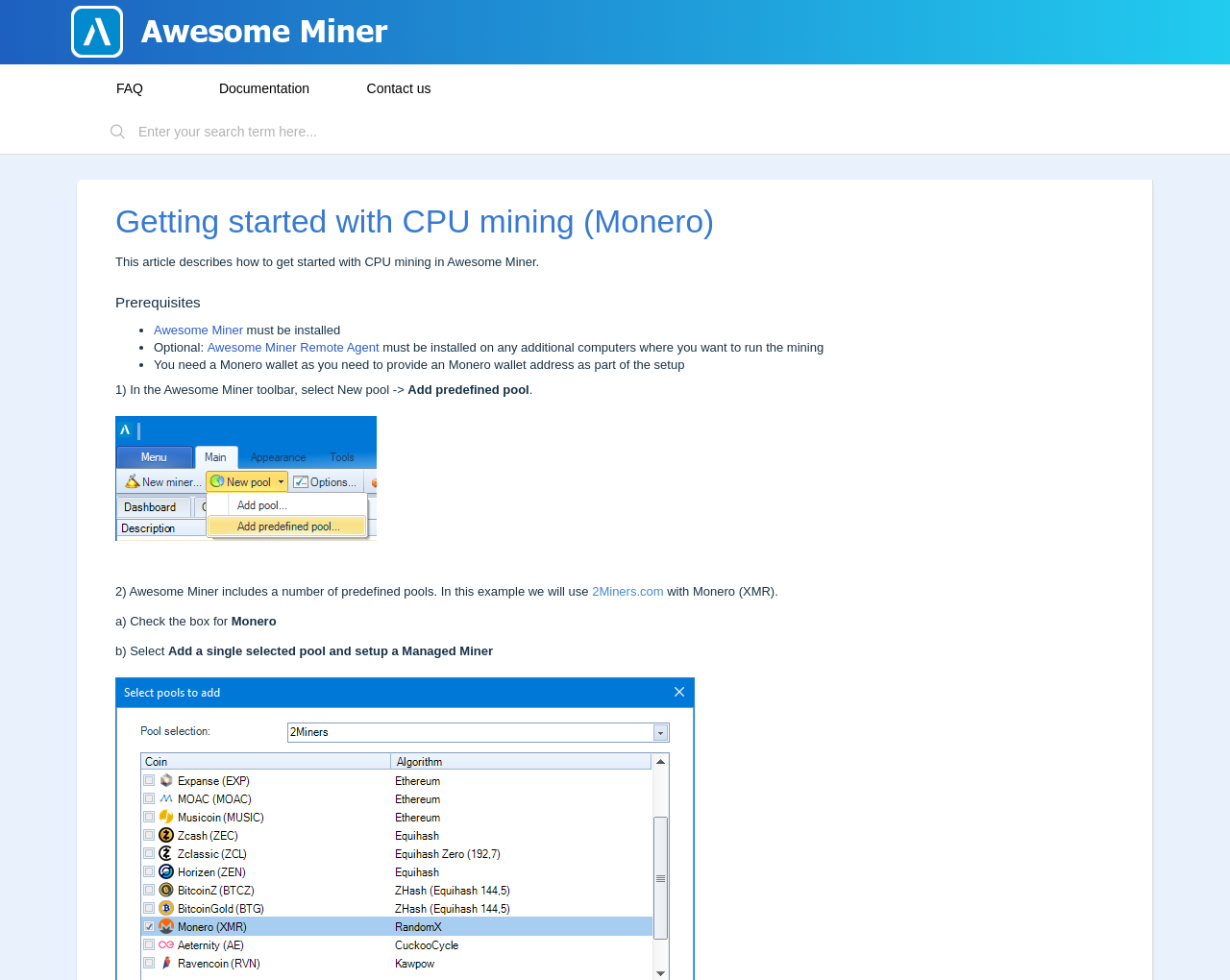Please locate the bounding box coordinates of the element that should be clicked to achieve the given instruction: "Click the FAQ link".

[0.062, 0.068, 0.148, 0.114]